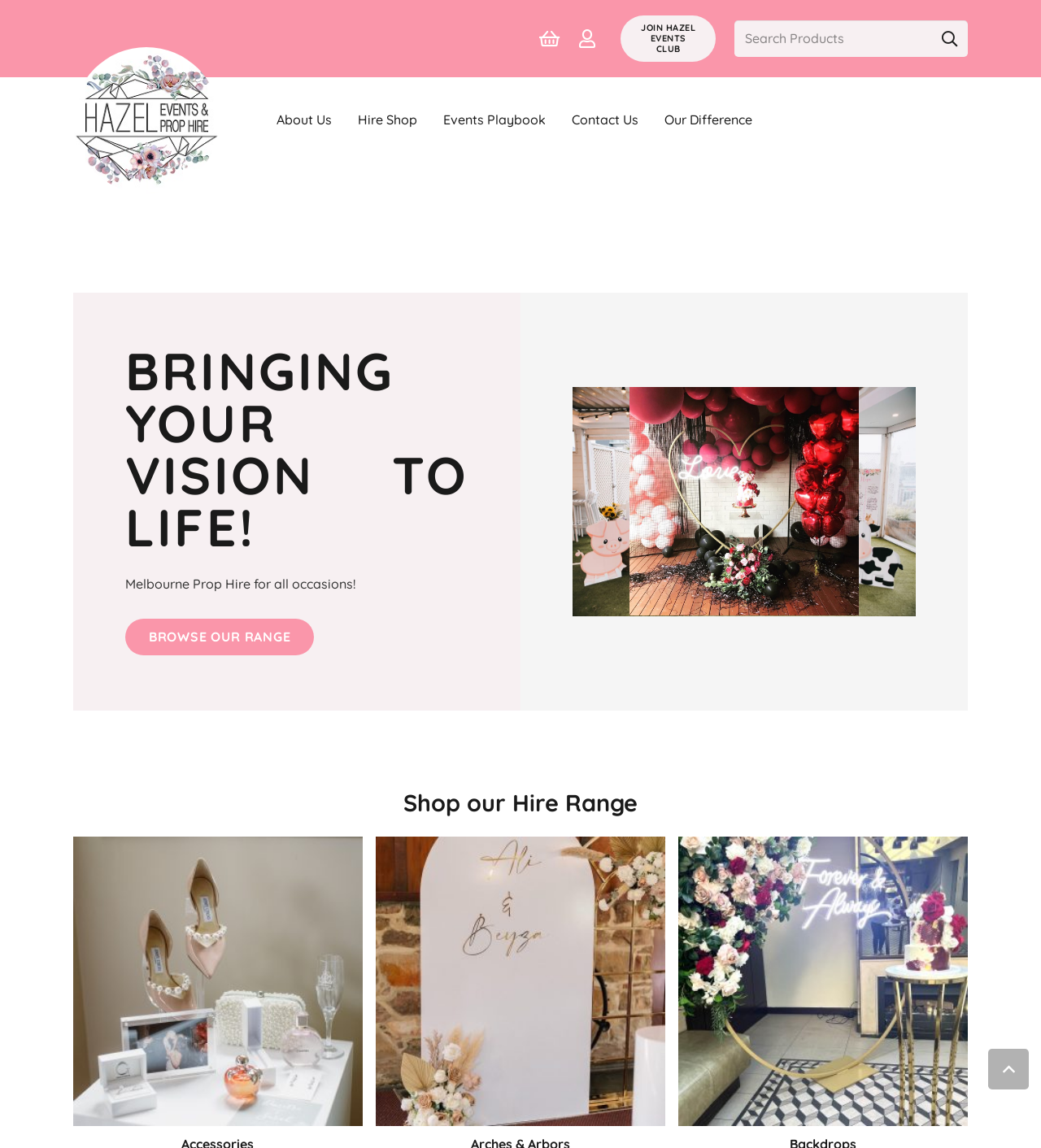Pinpoint the bounding box coordinates of the element to be clicked to execute the instruction: "Back to top".

[0.949, 0.914, 0.988, 0.949]